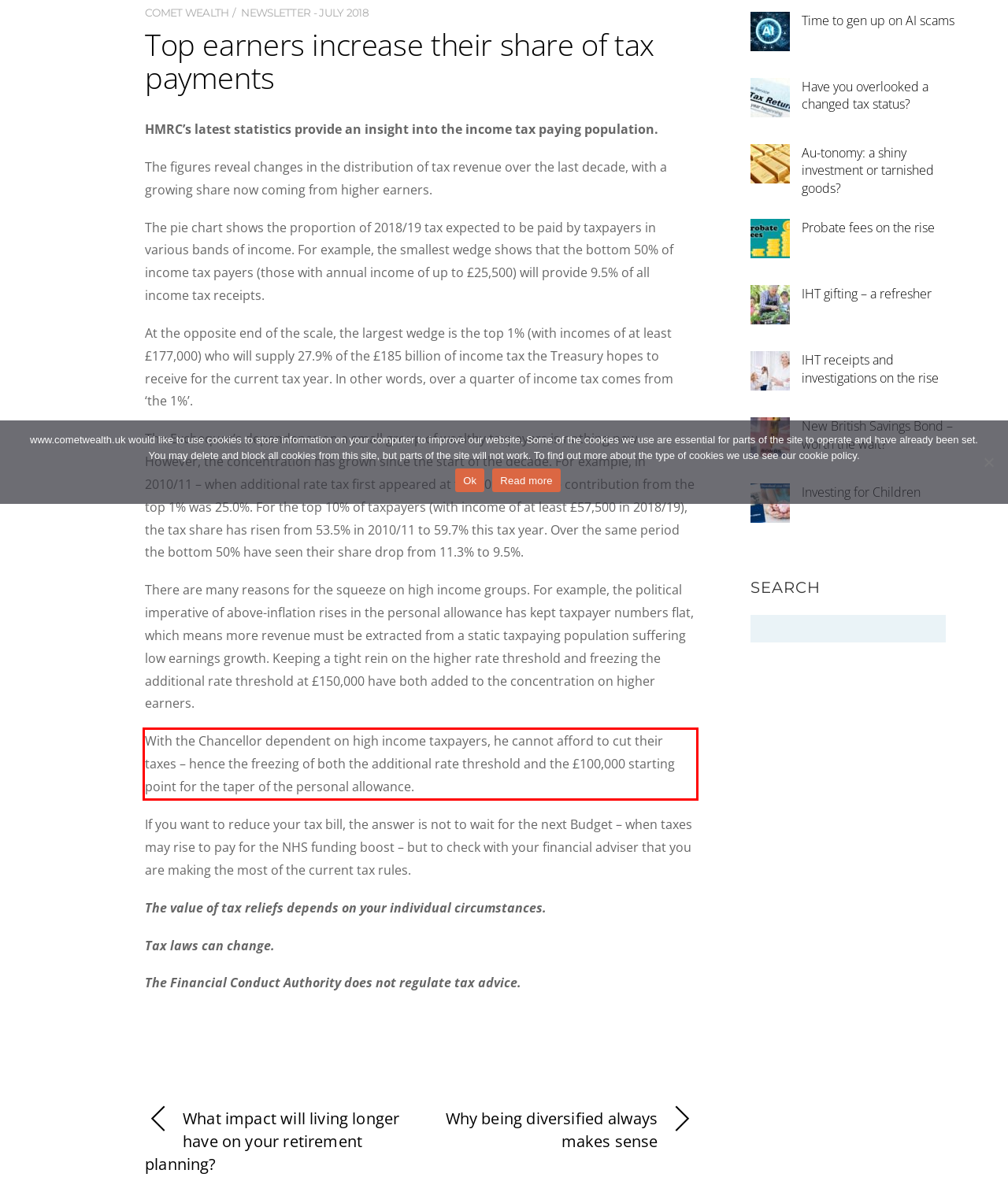View the screenshot of the webpage and identify the UI element surrounded by a red bounding box. Extract the text contained within this red bounding box.

With the Chancellor dependent on high income taxpayers, he cannot afford to cut their taxes – hence the freezing of both the additional rate threshold and the £100,000 starting point for the taper of the personal allowance.